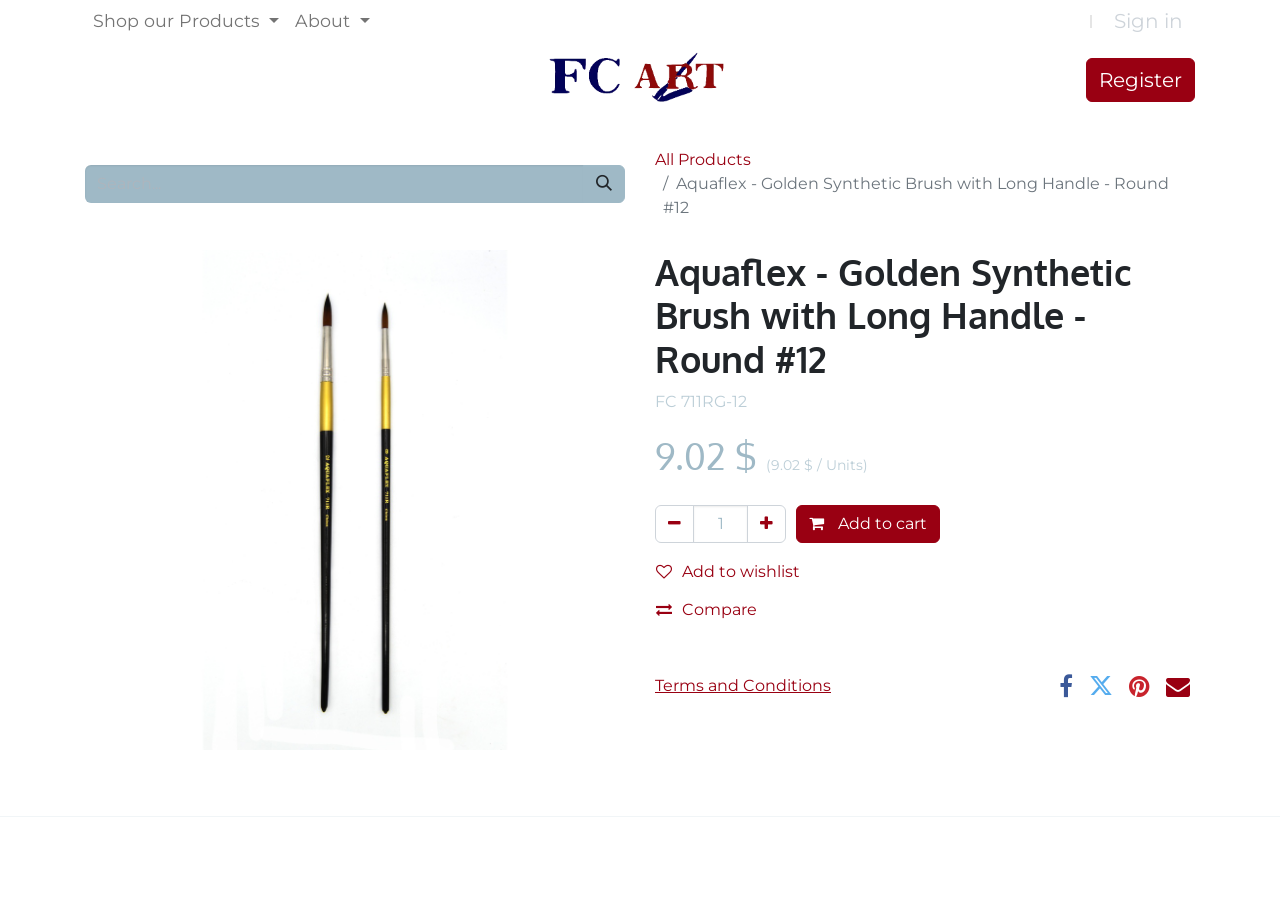Please identify and generate the text content of the webpage's main heading.

Aquaflex - Golden Synthetic Brush with Long Handle - Round #12